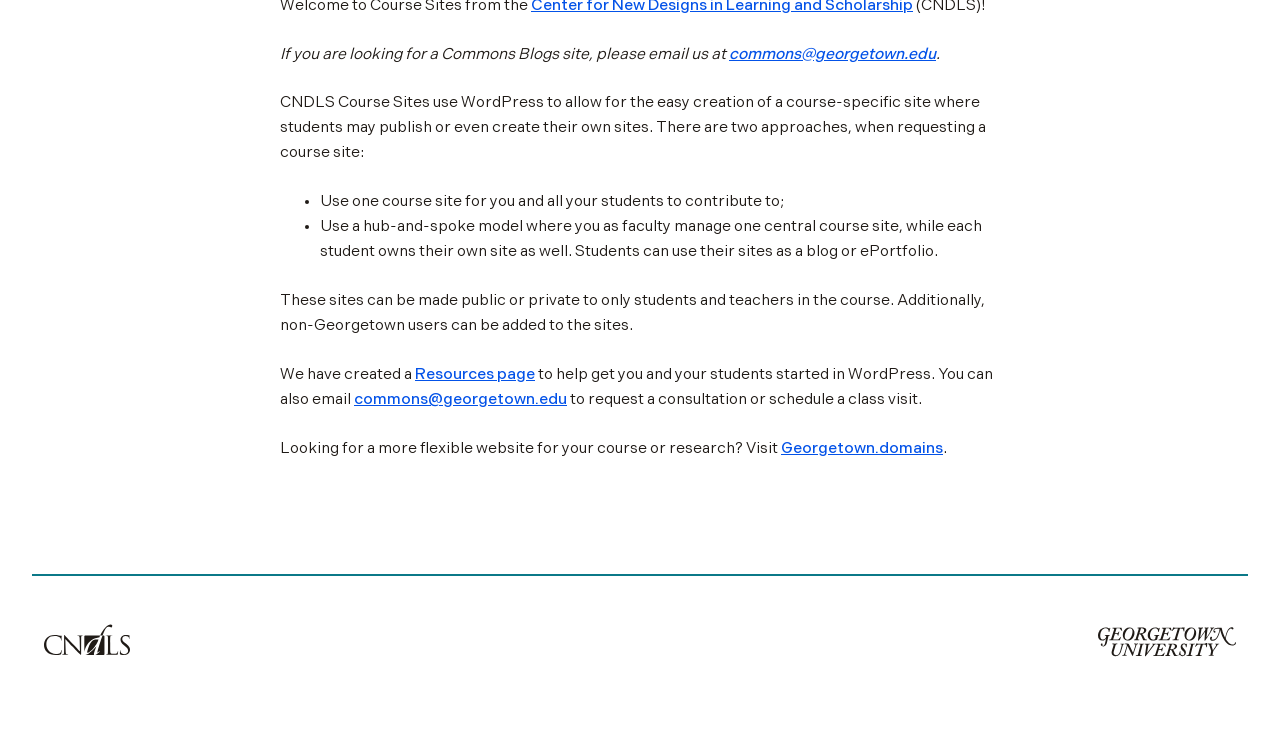Using the provided element description: "Latest News", determine the bounding box coordinates of the corresponding UI element in the screenshot.

None